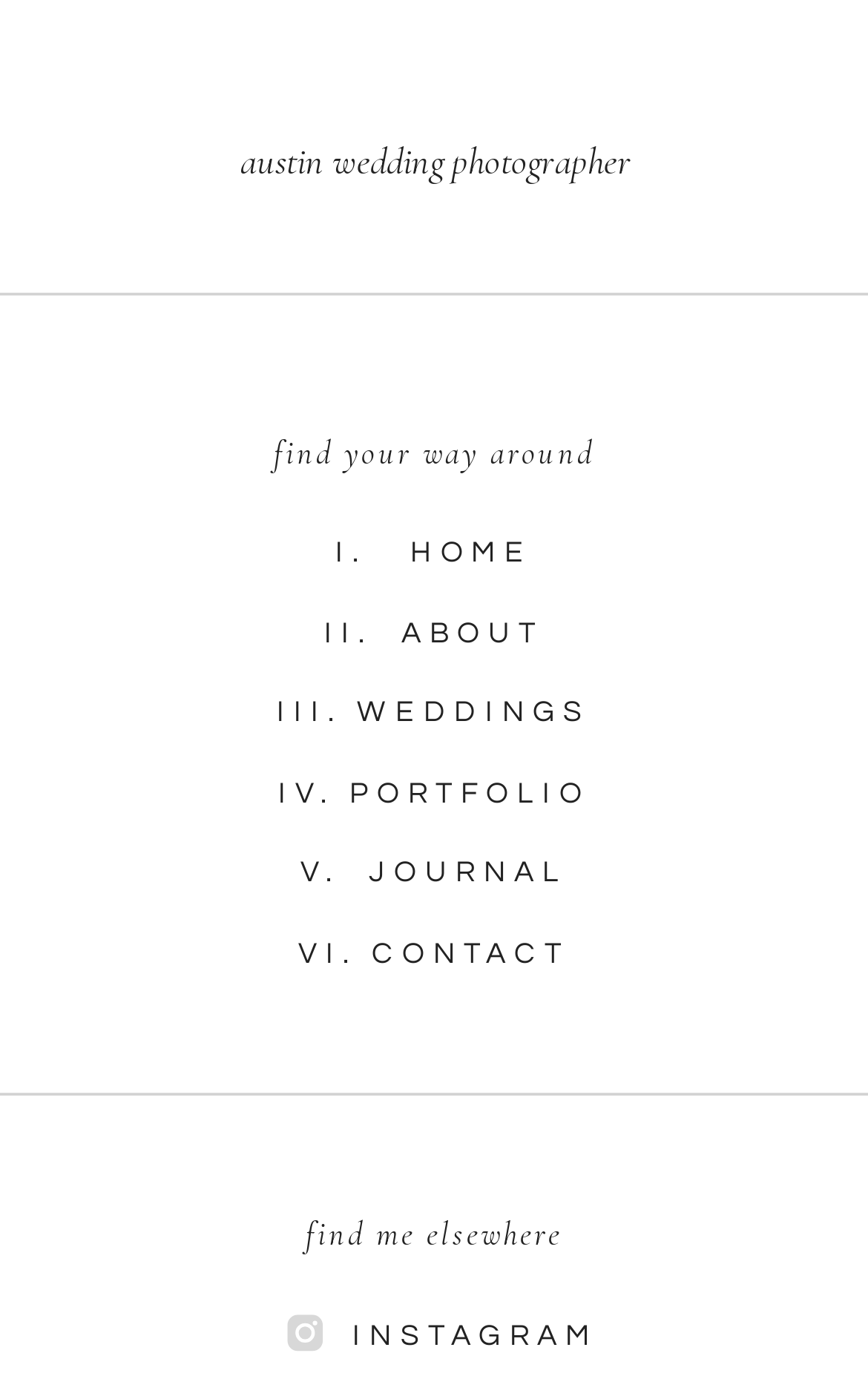Refer to the screenshot and give an in-depth answer to this question: What is the photographer's location?

The photographer is described as an 'austin wedding photographer' which suggests that they are based in Austin.